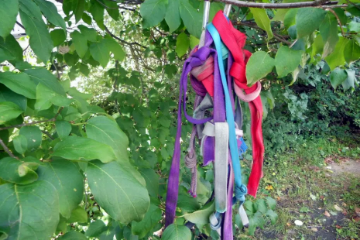Respond to the following question with a brief word or phrase:
Who documented the climb Recompense in 2011?

Mike Lewis